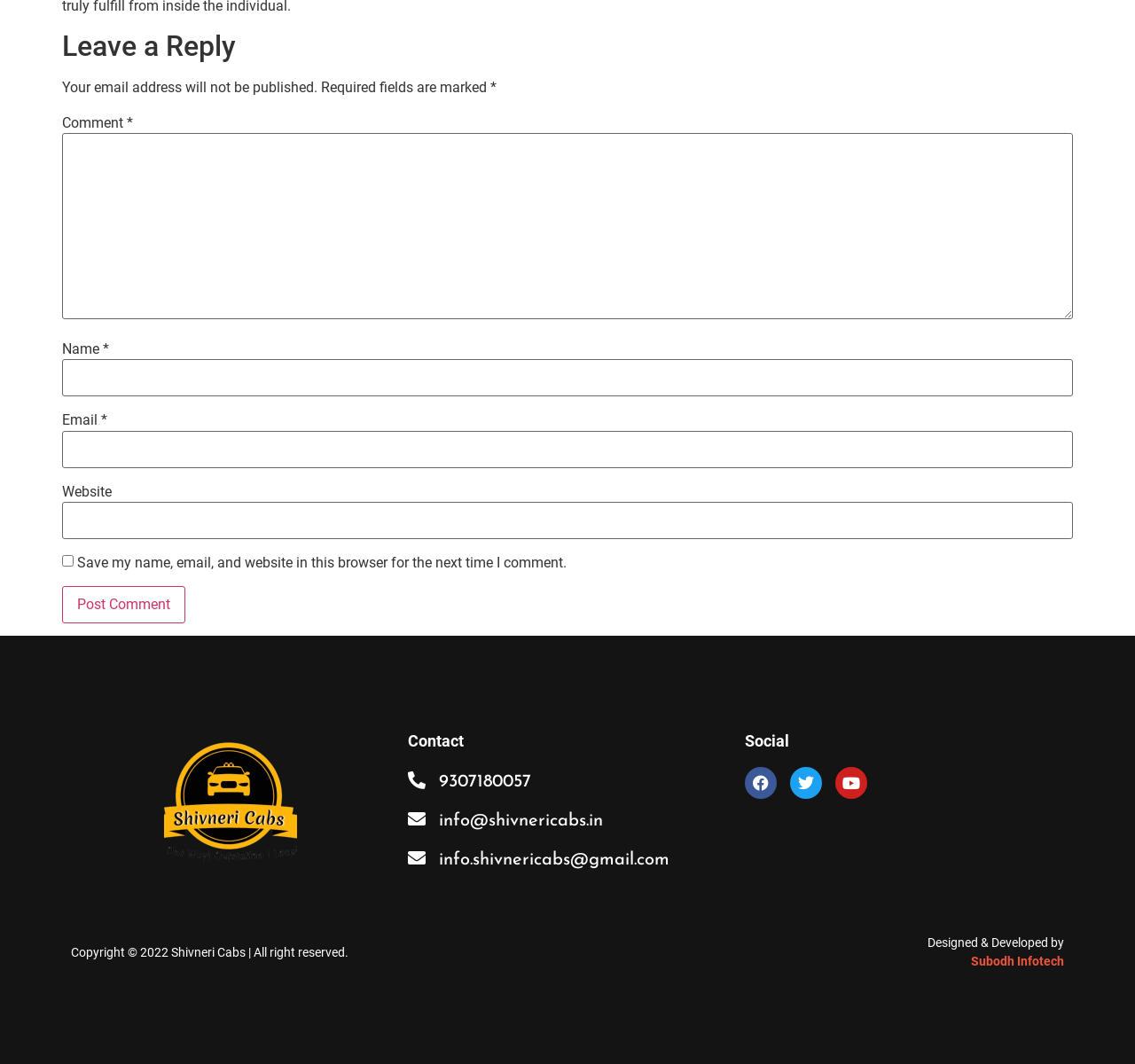Please specify the bounding box coordinates of the clickable section necessary to execute the following command: "Go to publications".

None